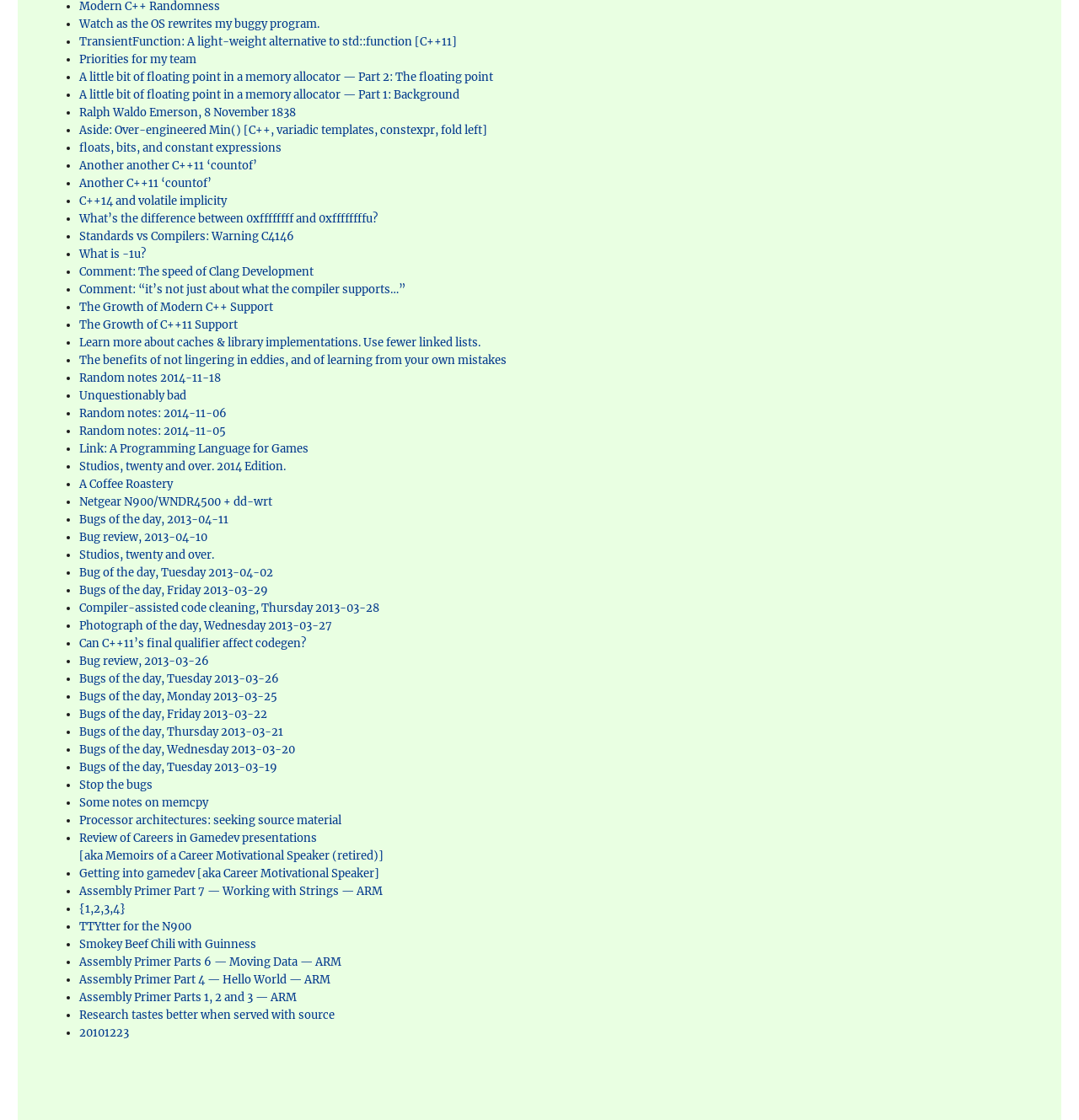Kindly determine the bounding box coordinates for the clickable area to achieve the given instruction: "Click on 'A little bit of floating point in a memory allocator — Part 2: The floating point'".

[0.073, 0.062, 0.457, 0.075]